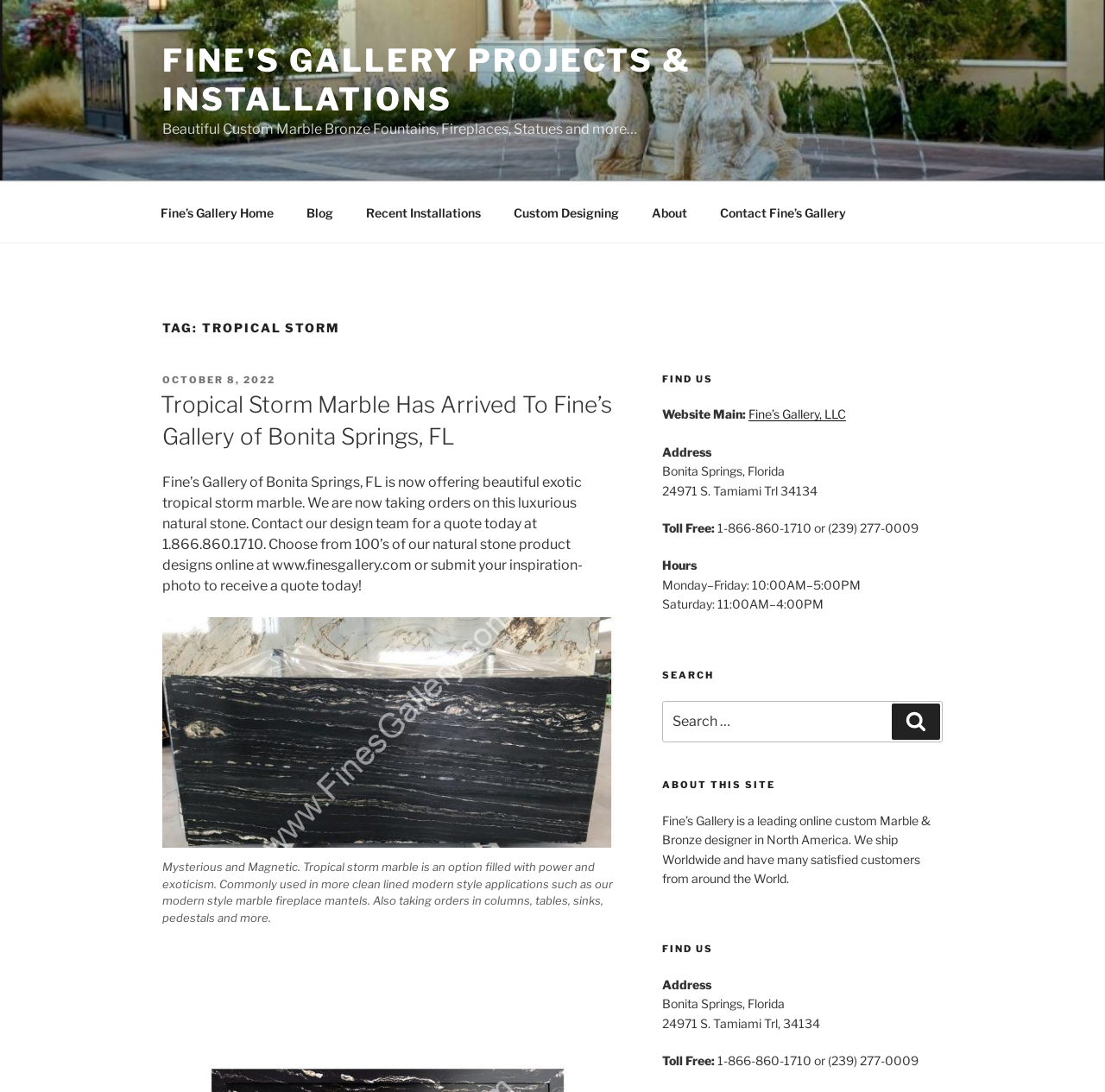Explain the contents of the webpage comprehensively.

This webpage is about Fine's Gallery, a leading online custom Marble & Bronze designer in North America. At the top, there is a logo image and a link to "FINE'S GALLERY PROJECTS & INSTALLATIONS". Below this, there is a brief description of the gallery, stating that they offer beautiful custom marble bronze fountains, fireplaces, statues, and more.

To the right of the logo, there is a top menu navigation bar with links to "Fine's Gallery Home", "Blog", "Recent Installations", "Custom Designing", "About", and "Contact Fine's Gallery".

The main content of the page is divided into sections. The first section has a heading "TAG: TROPICAL STORM" and features a post about Tropical Storm Marble, a new product offered by Fine's Gallery. The post includes a brief description of the product, stating that it is a luxurious natural stone that can be used in various applications such as modern style marble fireplace mantels. There is also a figure with a caption that describes the product as "Mysterious and Magnetic".

Below this section, there is a "FIND US" section that provides the gallery's website, address, phone numbers, and hours of operation. Next to this section, there is a search bar where users can search for specific products or keywords.

Further down the page, there is an "ABOUT THIS SITE" section that provides a brief description of Fine's Gallery, stating that they are a leading online custom Marble & Bronze designer in North America. Finally, there is another "FIND US" section that repeats the gallery's address and contact information.